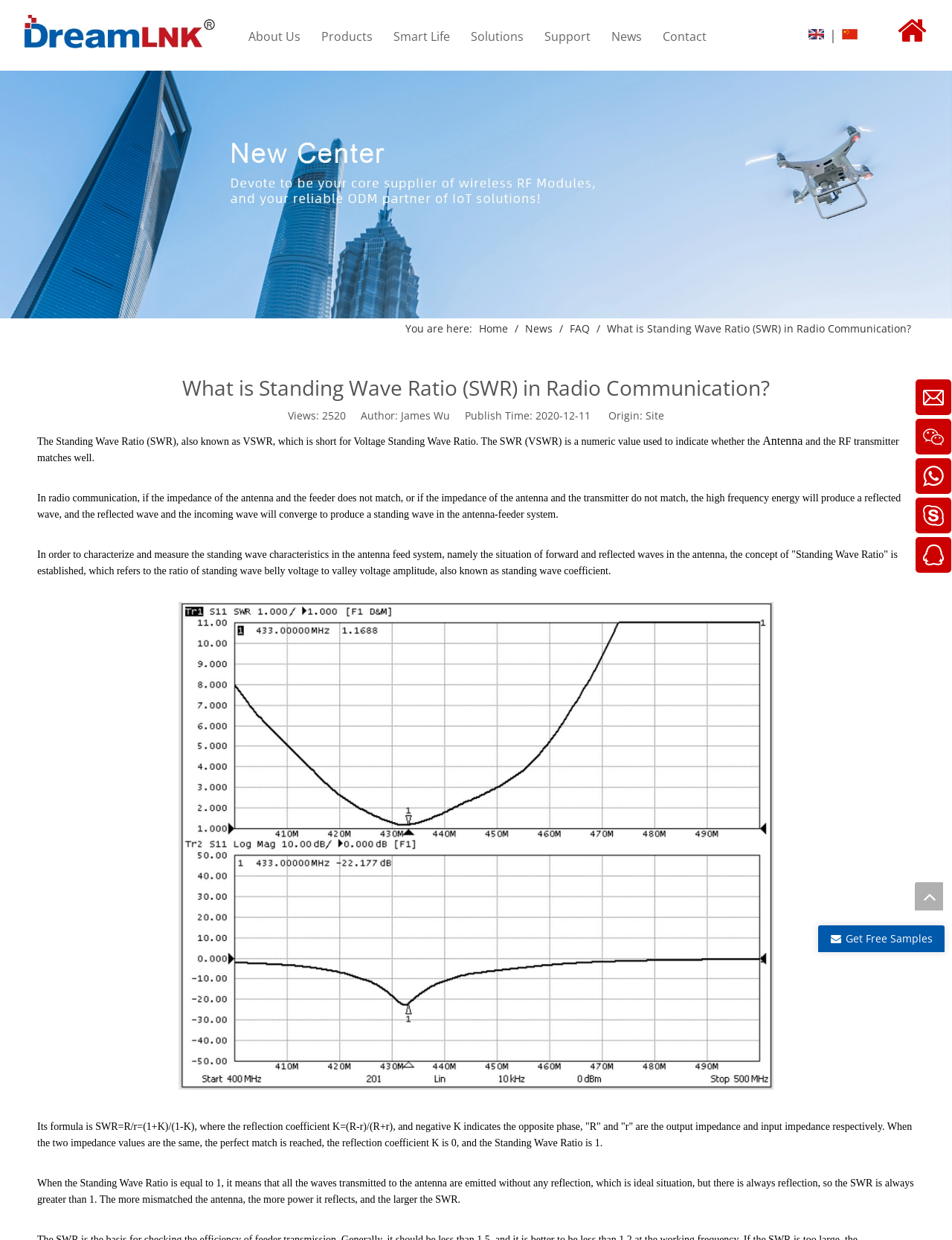What is the formula for Standing Wave Ratio (SWR)?
Using the visual information from the image, give a one-word or short-phrase answer.

SWR=R/r=(1+K)/(1-K)